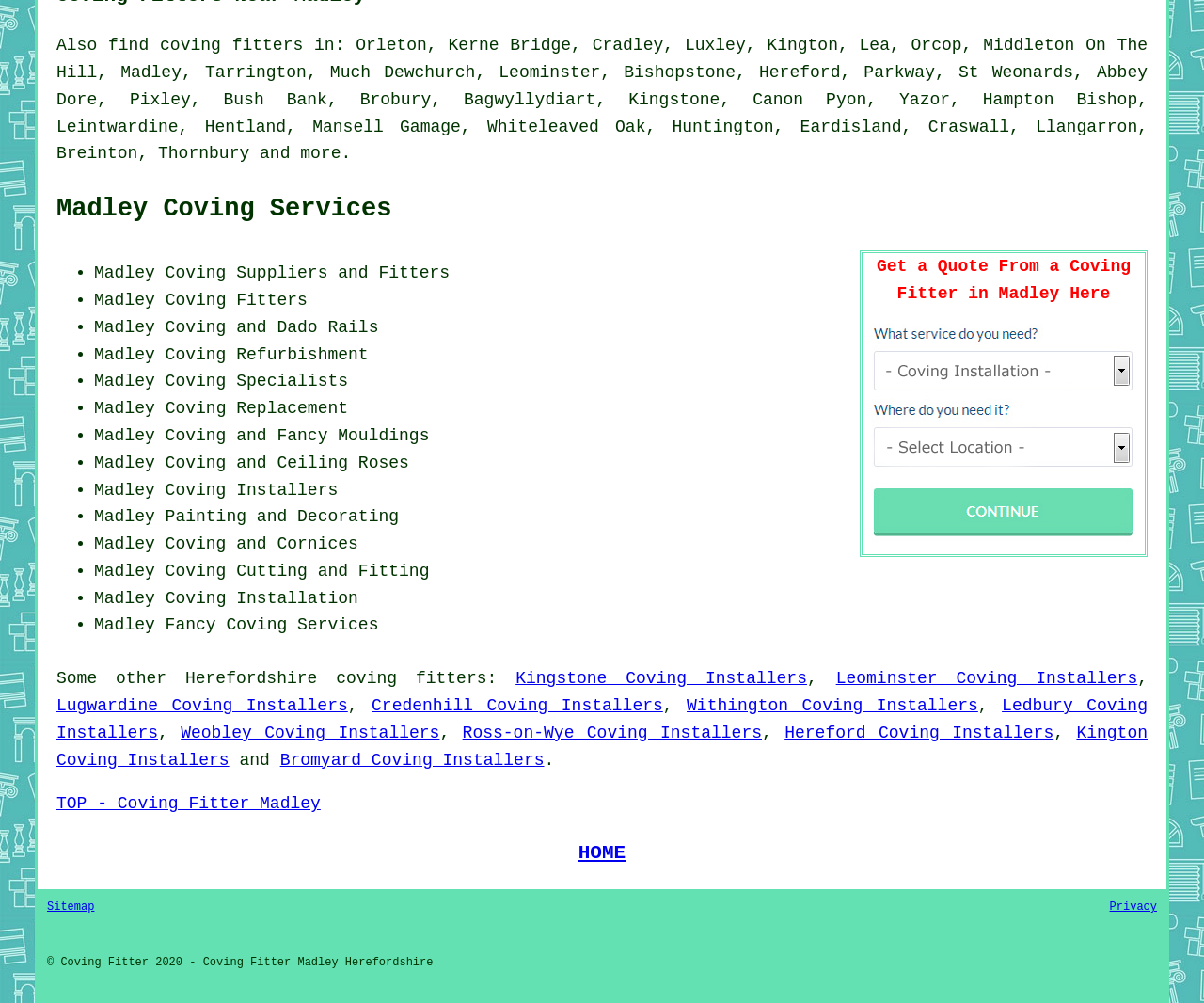Please provide a comprehensive answer to the question based on the screenshot: What is the name of the company or website?

The name of the company or website is 'Coving Fitter', as evident from the copyright notice at the bottom of the page, which reads '© Coving Fitter 2020 - Coving Fitter Madley Herefordshire'.